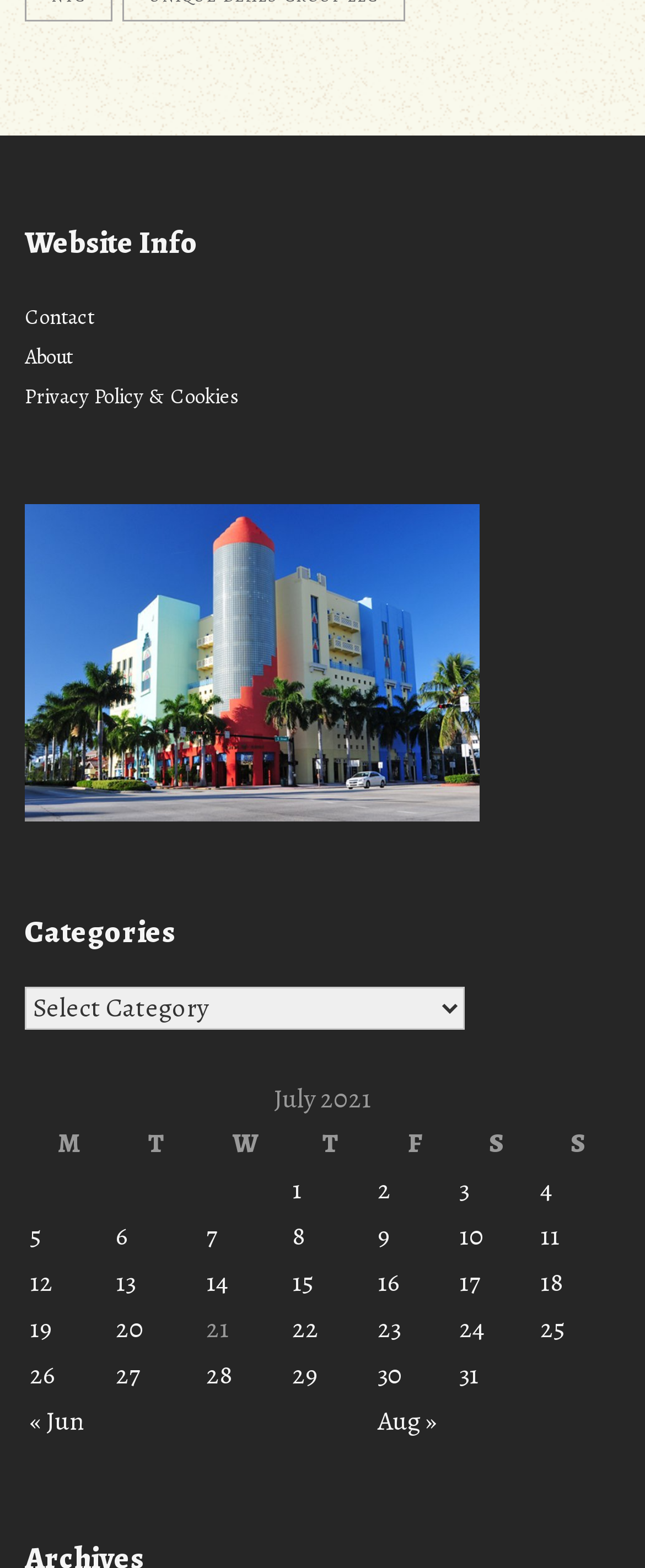How many categories are available?
Craft a detailed and extensive response to the question.

Based on the webpage, there is a heading 'Categories' and a combobox with the same name, indicating that there is only one category available.